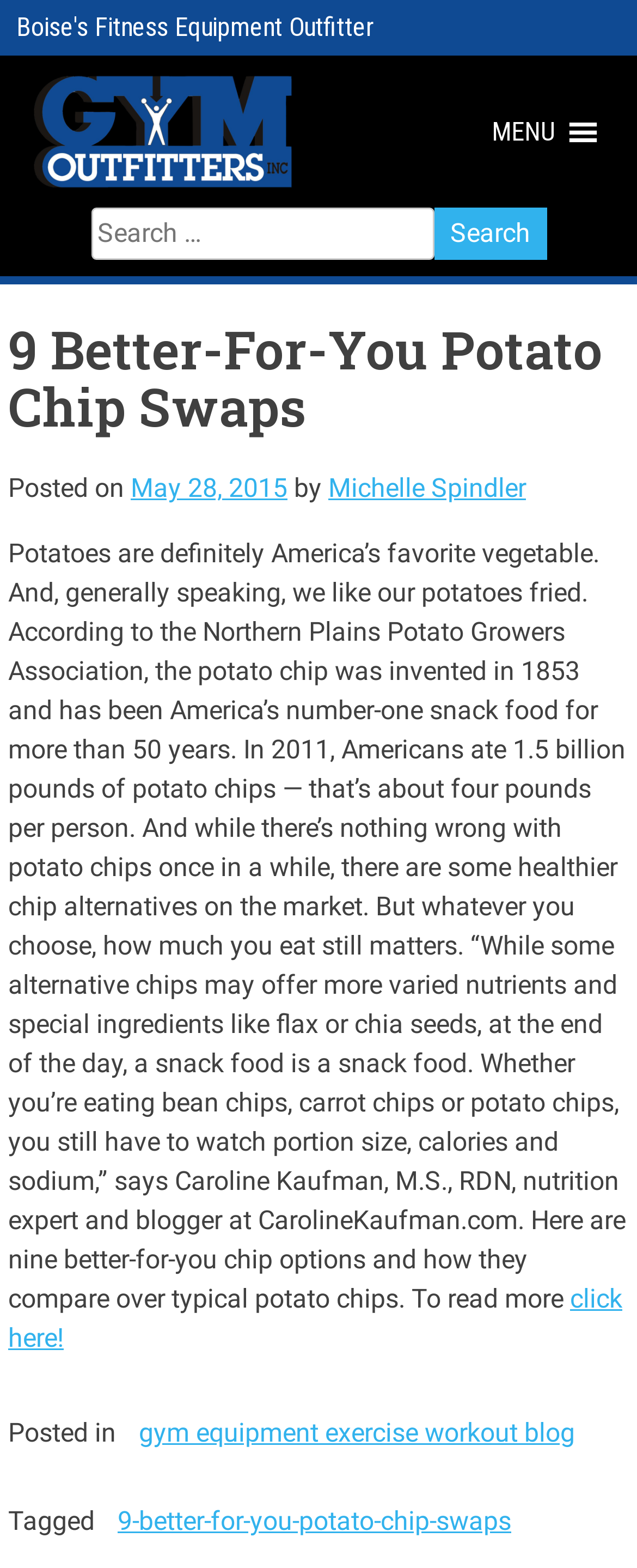Can you specify the bounding box coordinates of the area that needs to be clicked to fulfill the following instruction: "Search for something"?

[0.142, 0.133, 0.681, 0.166]